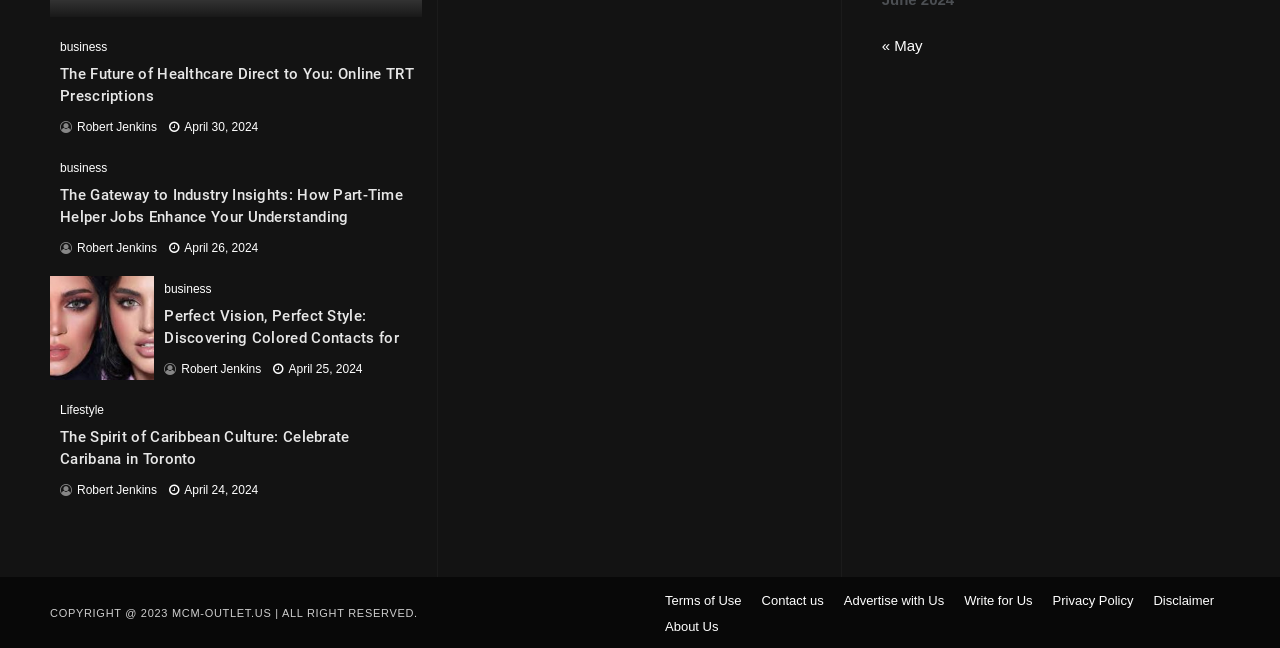Locate the bounding box coordinates of the clickable part needed for the task: "Click on 'The Future of Healthcare Direct to You: Online TRT Prescriptions'".

[0.047, 0.1, 0.323, 0.163]